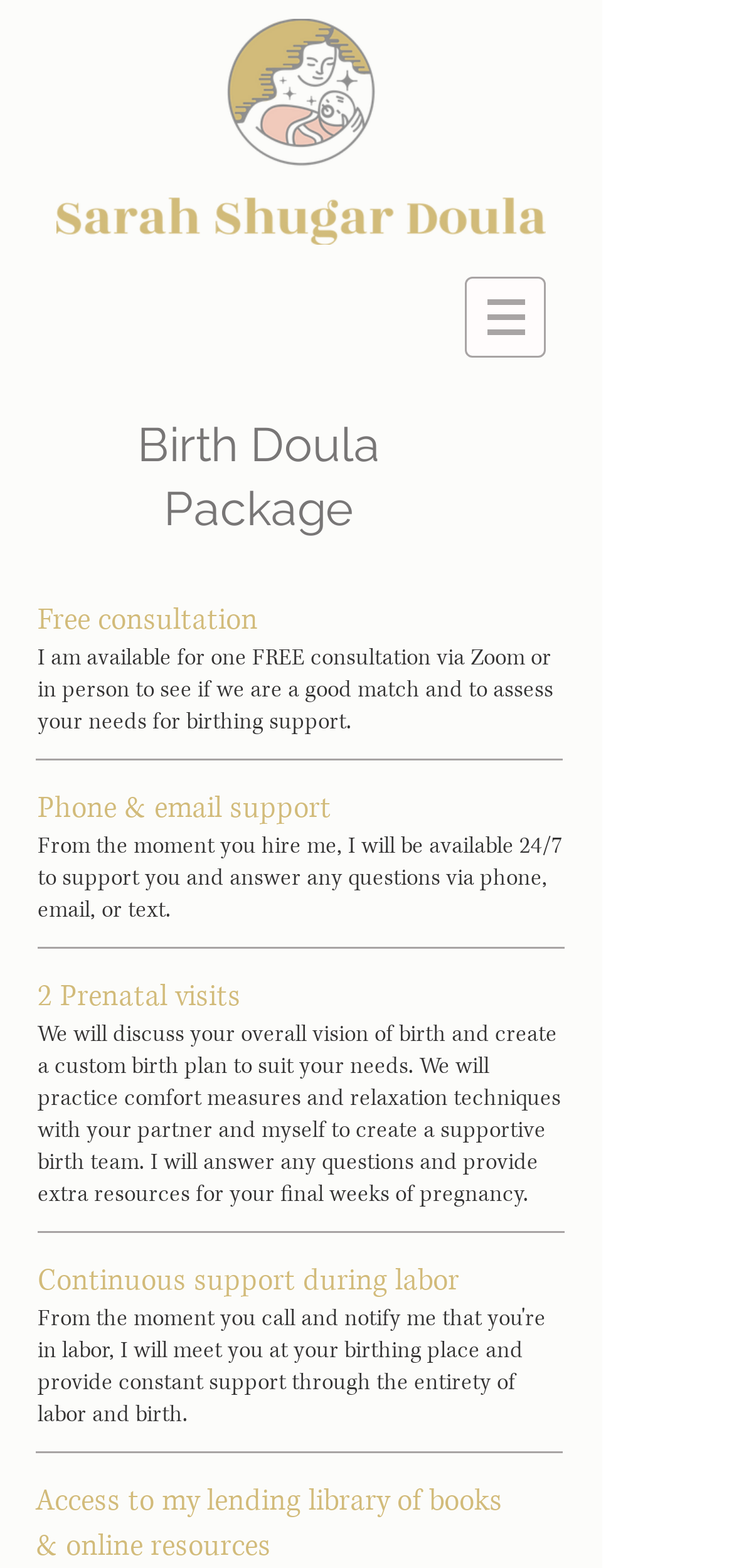Write a detailed summary of the webpage.

The webpage is about Sarah Shugar Doula's services, specifically the Birth Doula Package. At the top left of the page, there is a logo image "Original on Transparent.png". To the right of the logo, there is a navigation menu labeled "Site" with a dropdown button. 

Below the navigation menu, the main content of the page is divided into sections, each describing a service included in the Birth Doula Package. The first section is headed by "Birth Doula Package" and is followed by a brief description of a free consultation service, which includes a meeting via Zoom or in person to discuss birthing support needs. 

Below the consultation section, there are sections describing phone and email support, two prenatal visits, continuous support during labor, and access to a lending library of books and online resources. Each section has a brief title and a longer descriptive paragraph. The sections are arranged vertically, with each section positioned below the previous one, taking up most of the page's width.